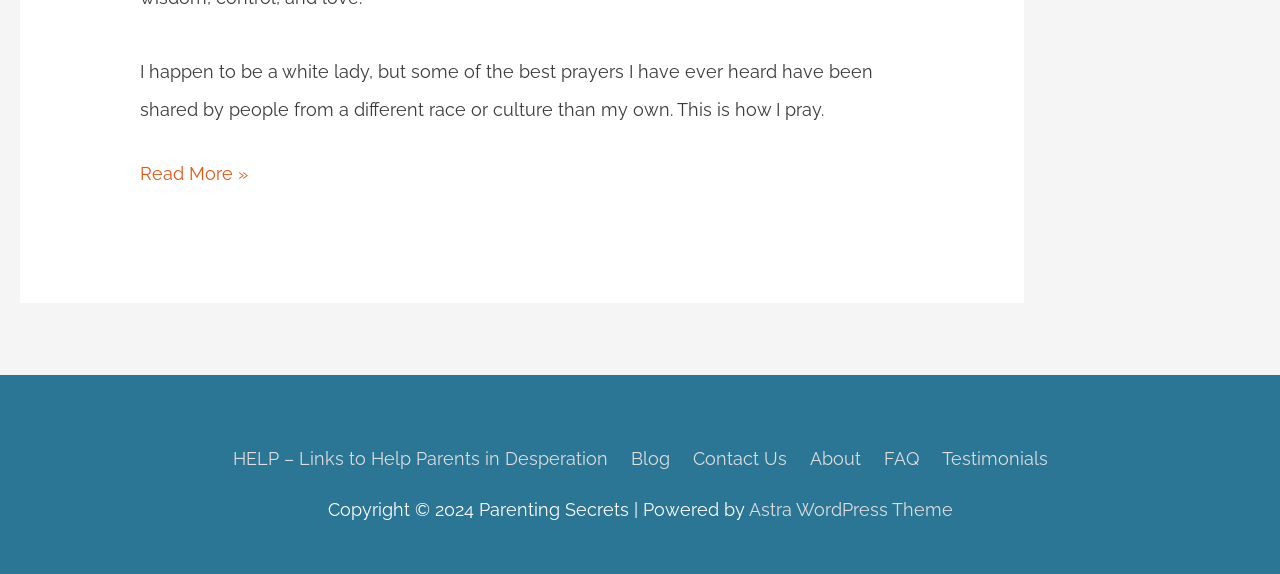Using the provided element description: "Astra WordPress Theme", determine the bounding box coordinates of the corresponding UI element in the screenshot.

[0.585, 0.869, 0.744, 0.906]